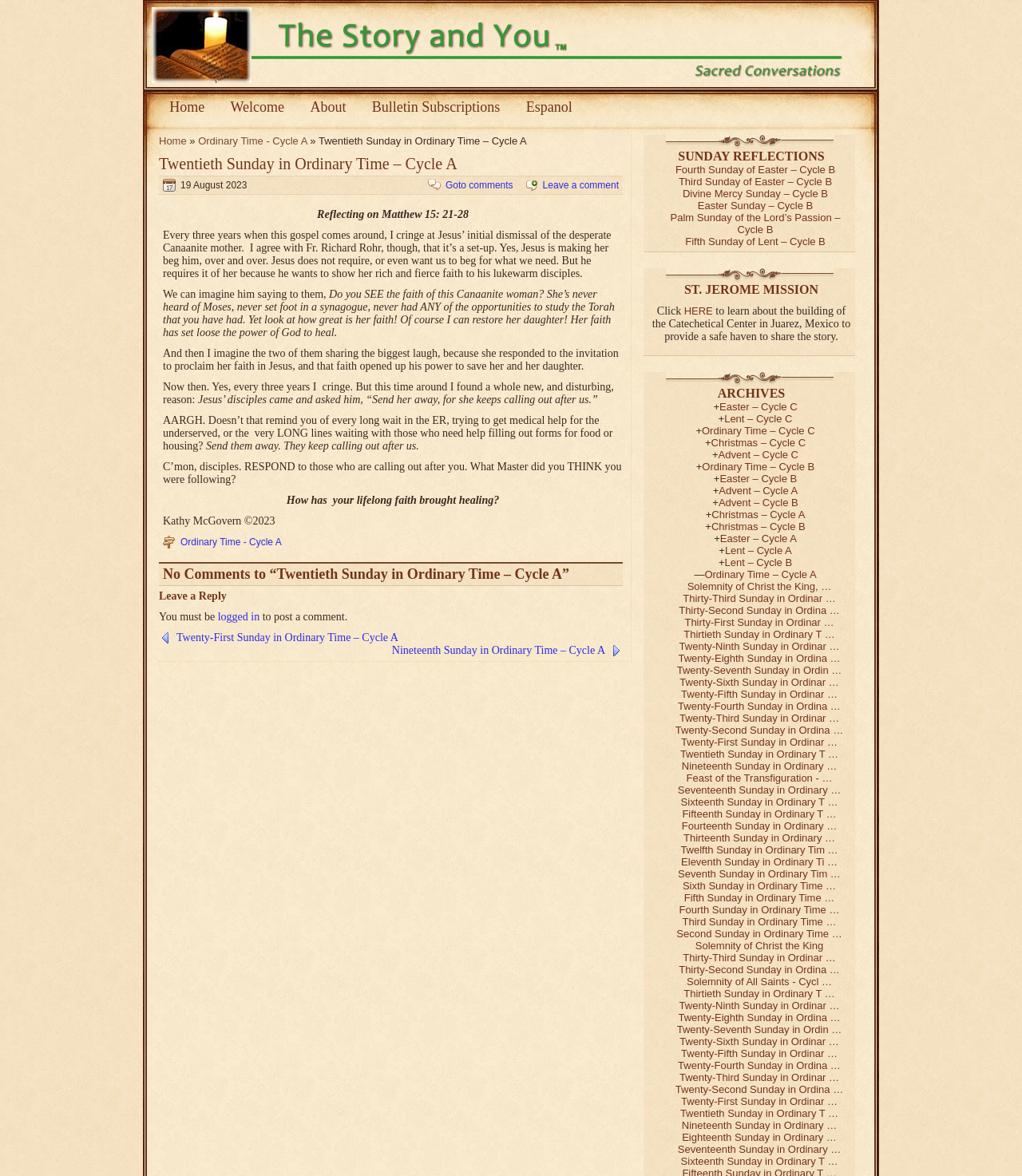Locate the bounding box coordinates of the element that needs to be clicked to carry out the instruction: "Leave a comment". The coordinates should be given as four float numbers ranging from 0 to 1, i.e., [left, top, right, bottom].

[0.531, 0.153, 0.605, 0.162]